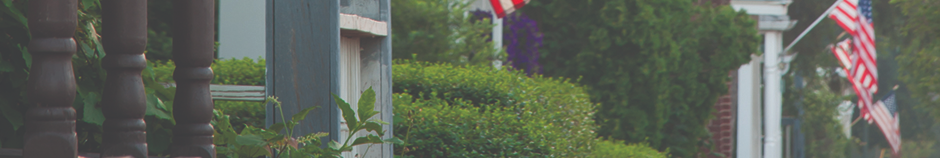Give a detailed explanation of what is happening in the image.

The image depicts a picturesque scene of a charming neighborhood, showcasing a collection of well-maintained houses adorned with lush greenery. In the foreground, a wooden railing hints at a welcoming porch, while vibrant plants enhance the natural beauty of the surroundings. The background features several American flags gently waving, symbolizing patriotism and community spirit. The overall ambiance reflects a serene and inviting atmosphere, capturing the essence of suburban life. The soft lighting adds a warm touch, making the scene feel cozy and inviting, perfect for leisurely strolls and neighborhood gatherings.